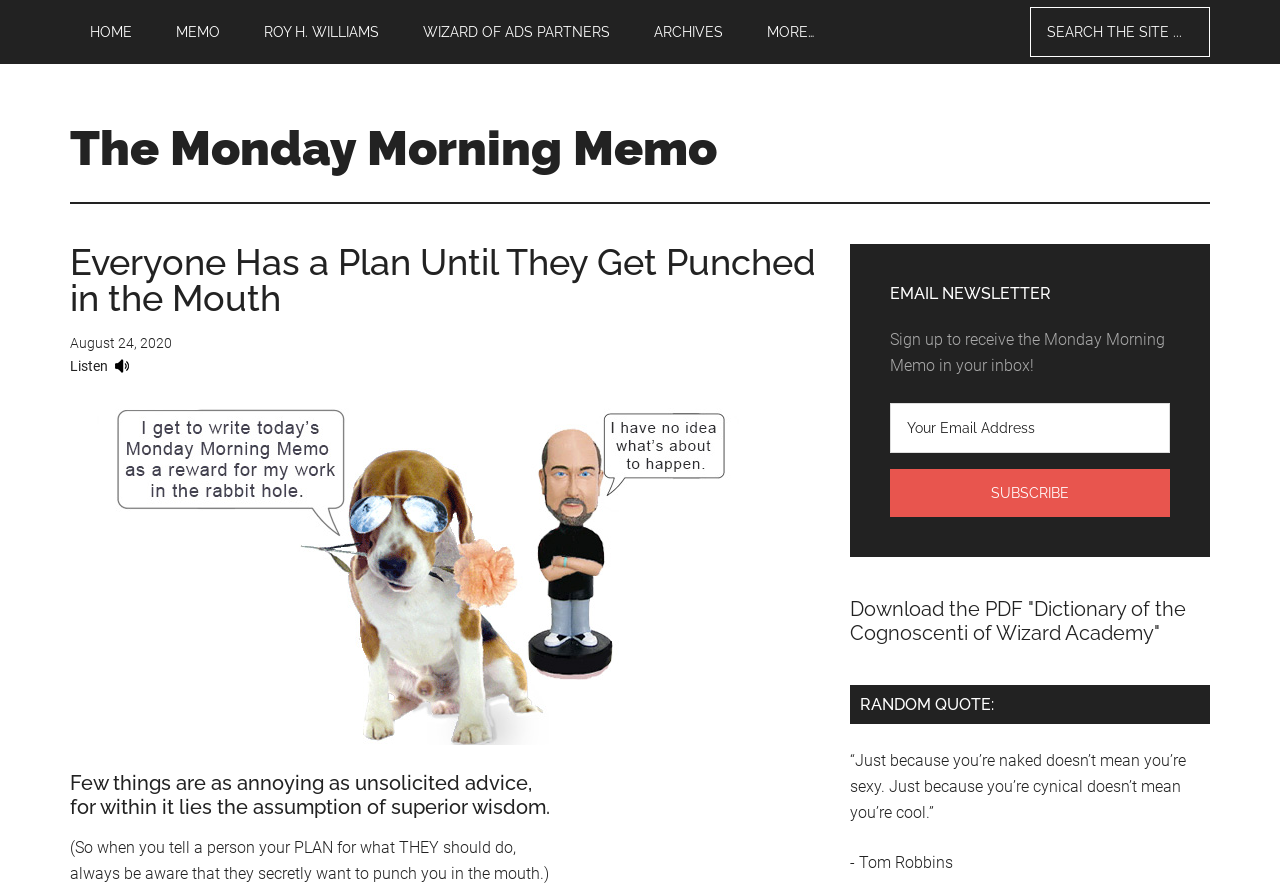What is the author's name?
Respond to the question with a well-detailed and thorough answer.

The author's name can be found in the navigation link with the text 'ROY H. WILLIAMS' which is located at the top of the webpage.